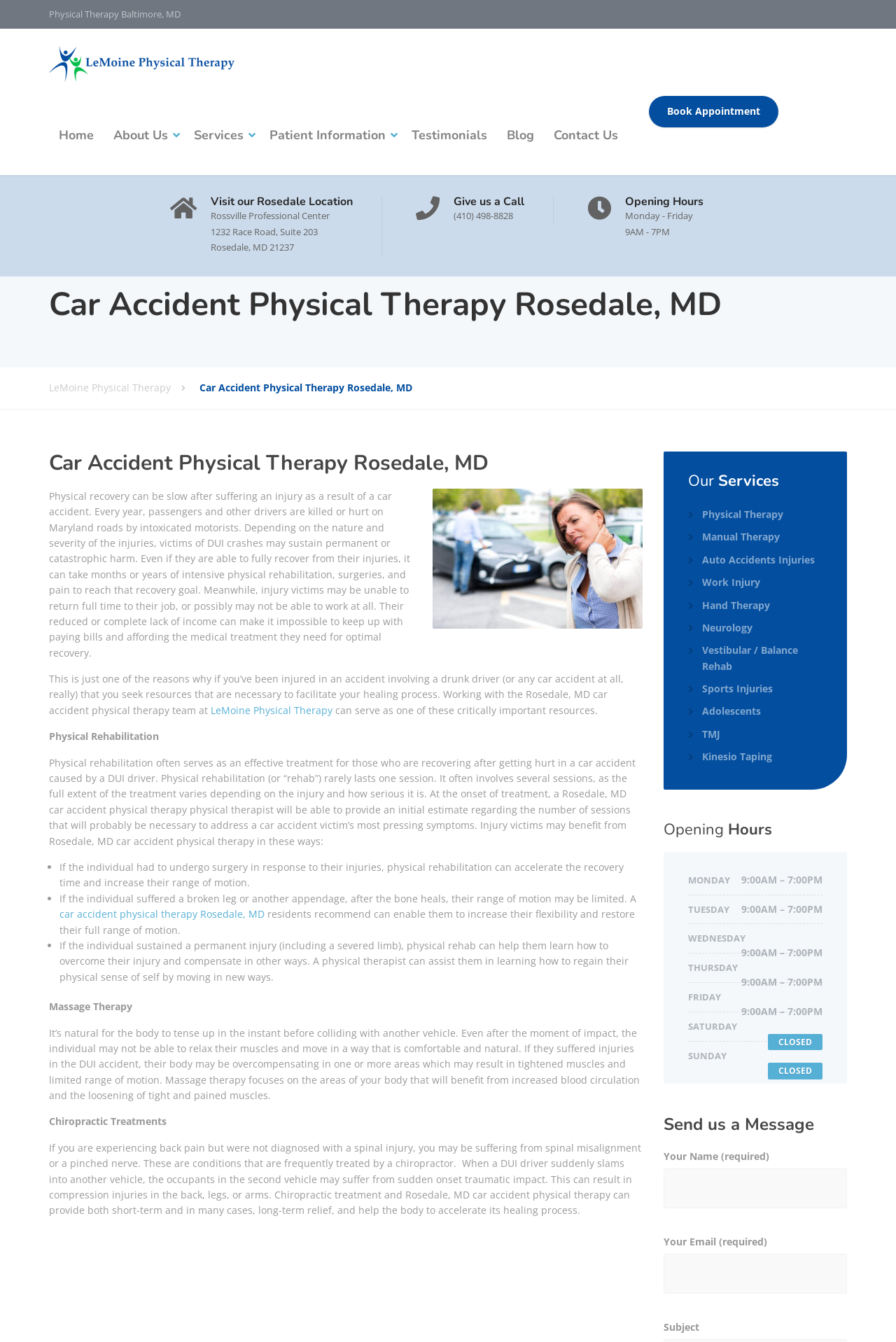Please provide the main heading of the webpage content.

Car Accident Physical Therapy Rosedale, MD